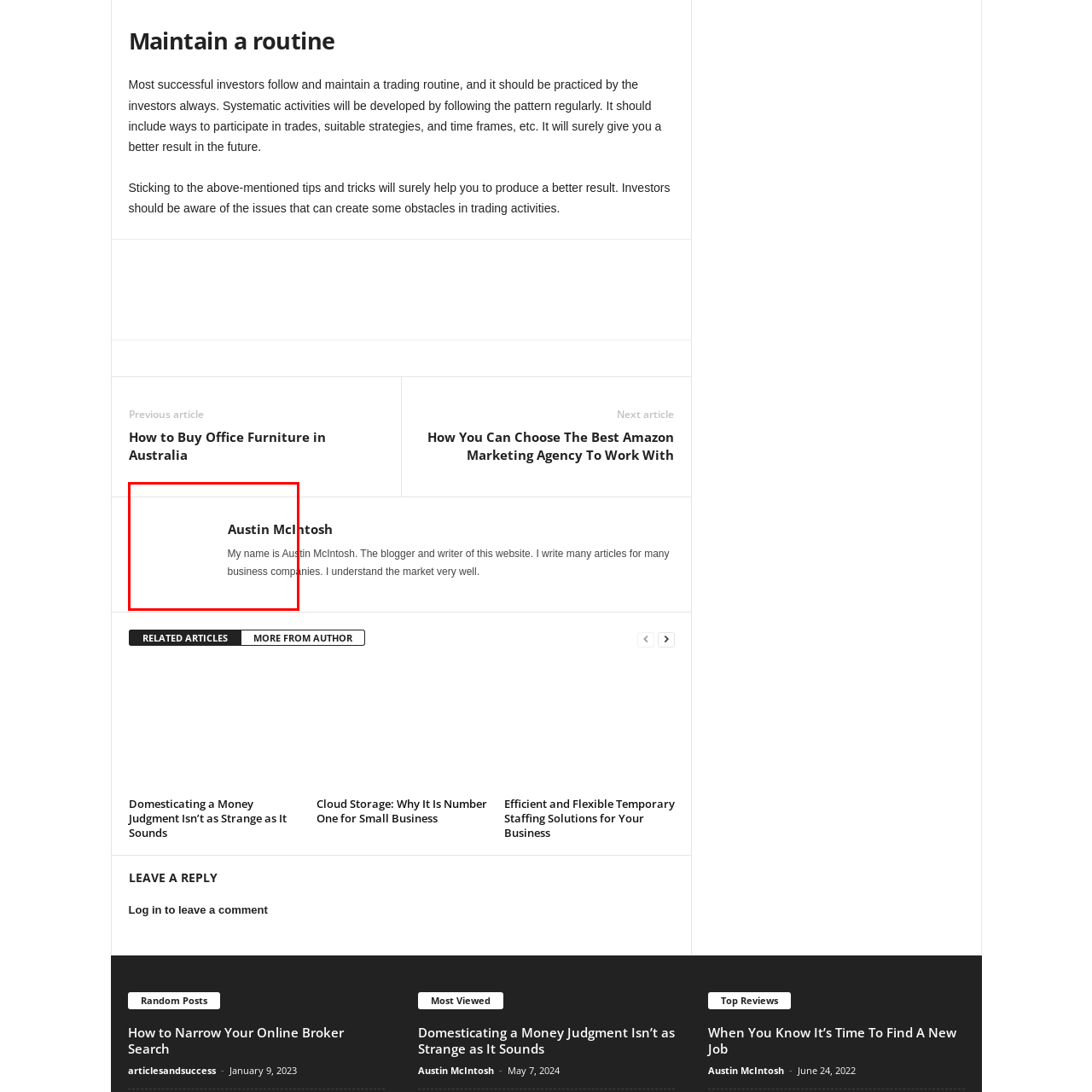What type of topics does Austin McIntosh focus on?
Please interpret the image highlighted by the red bounding box and offer a detailed explanation based on what you observe visually.

The layout suggests a clean and professional presentation, underscoring his role as a content creator focused on business-oriented topics.